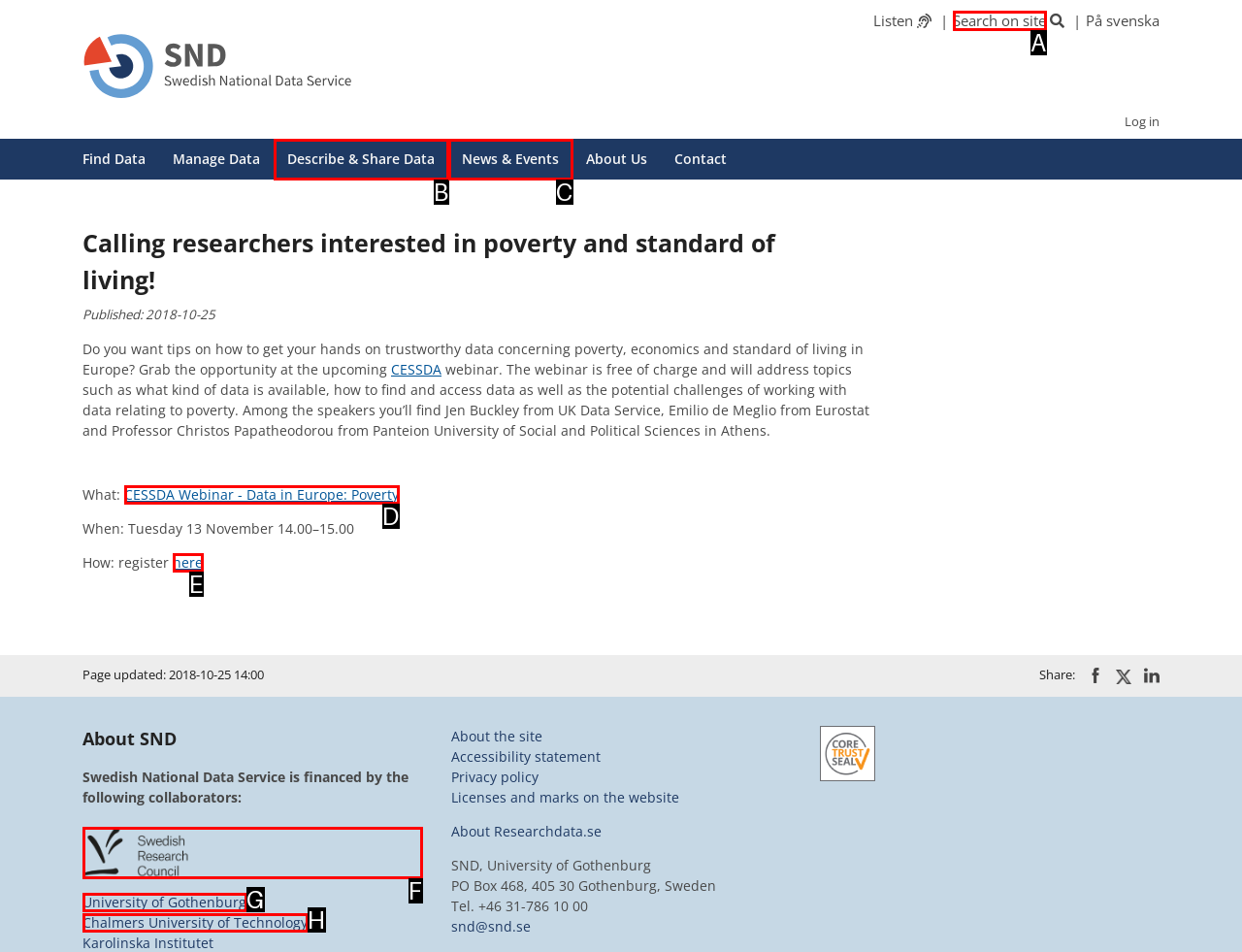Determine which option matches the element description: parent_node: Services
Answer using the letter of the correct option.

None